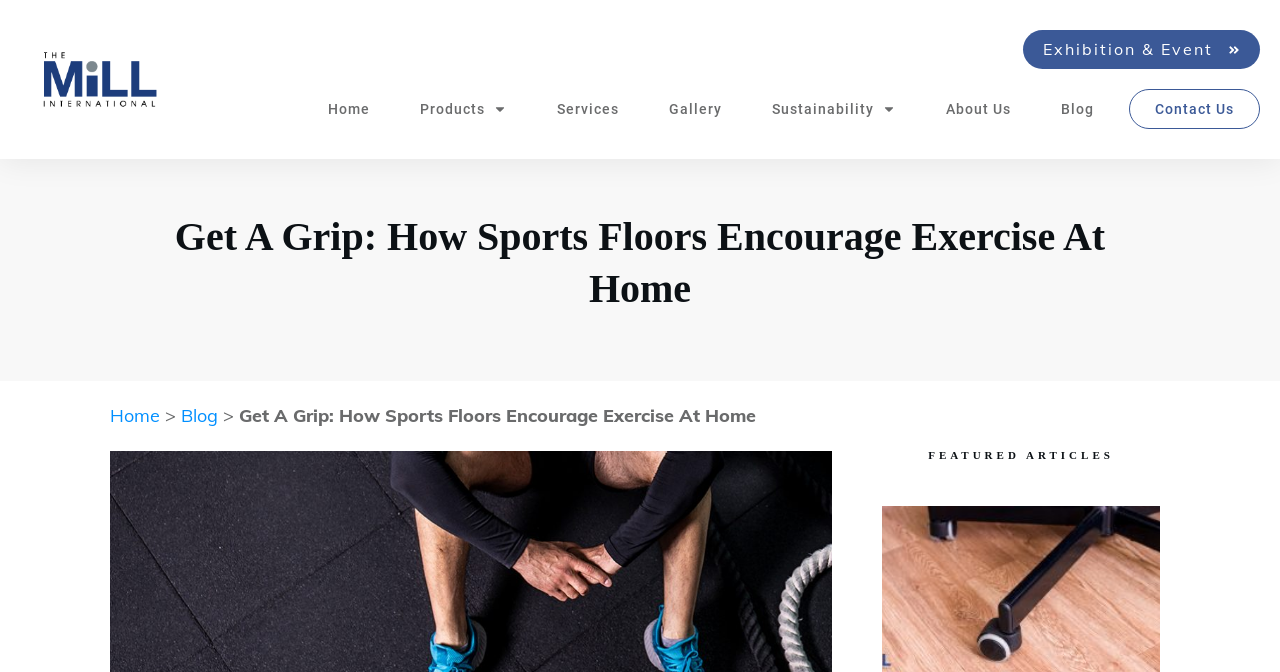Please identify the bounding box coordinates of the area that needs to be clicked to fulfill the following instruction: "Click on the 'DIGITAL TREASURES' link."

None